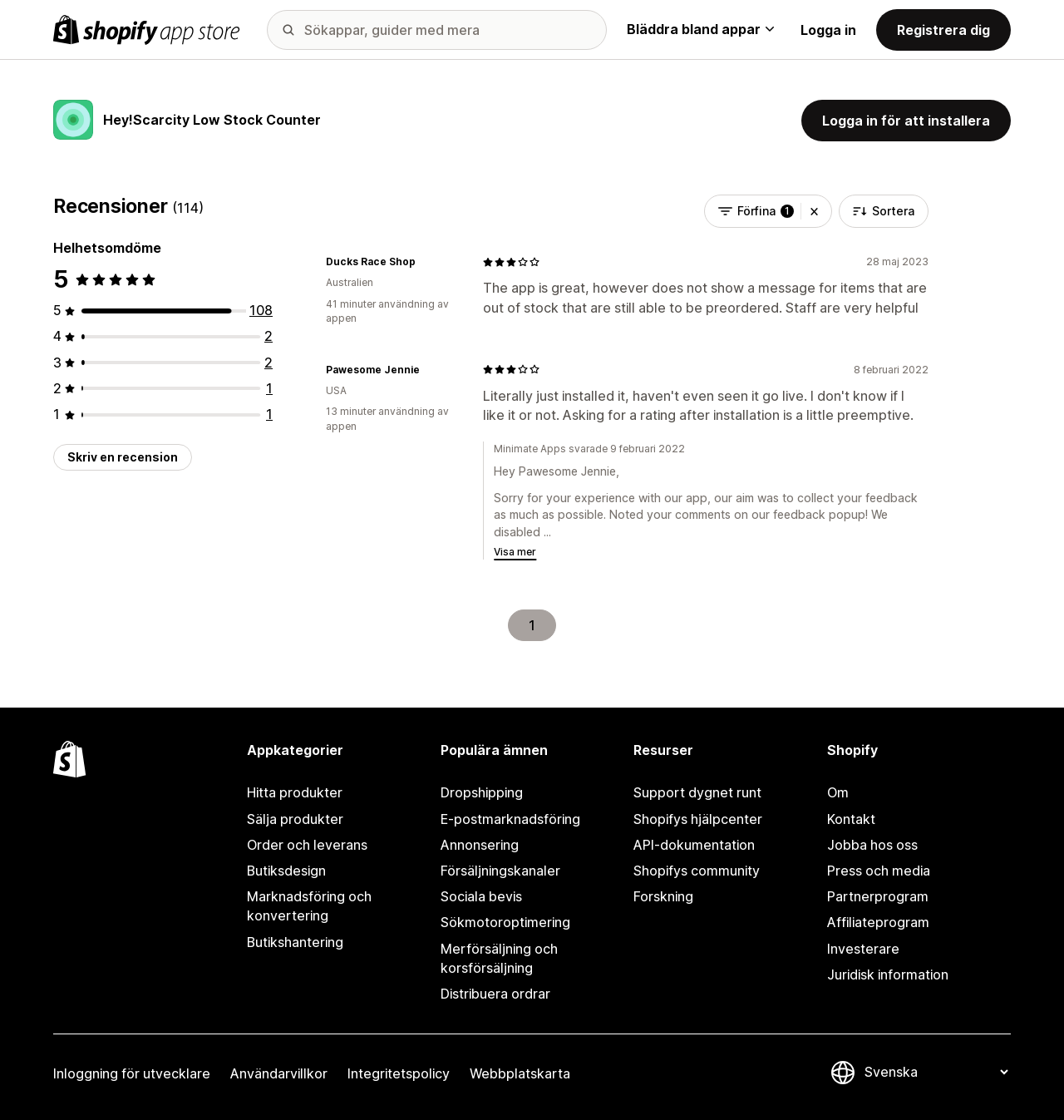Specify the bounding box coordinates of the region I need to click to perform the following instruction: "Write a review". The coordinates must be four float numbers in the range of 0 to 1, i.e., [left, top, right, bottom].

[0.05, 0.397, 0.18, 0.42]